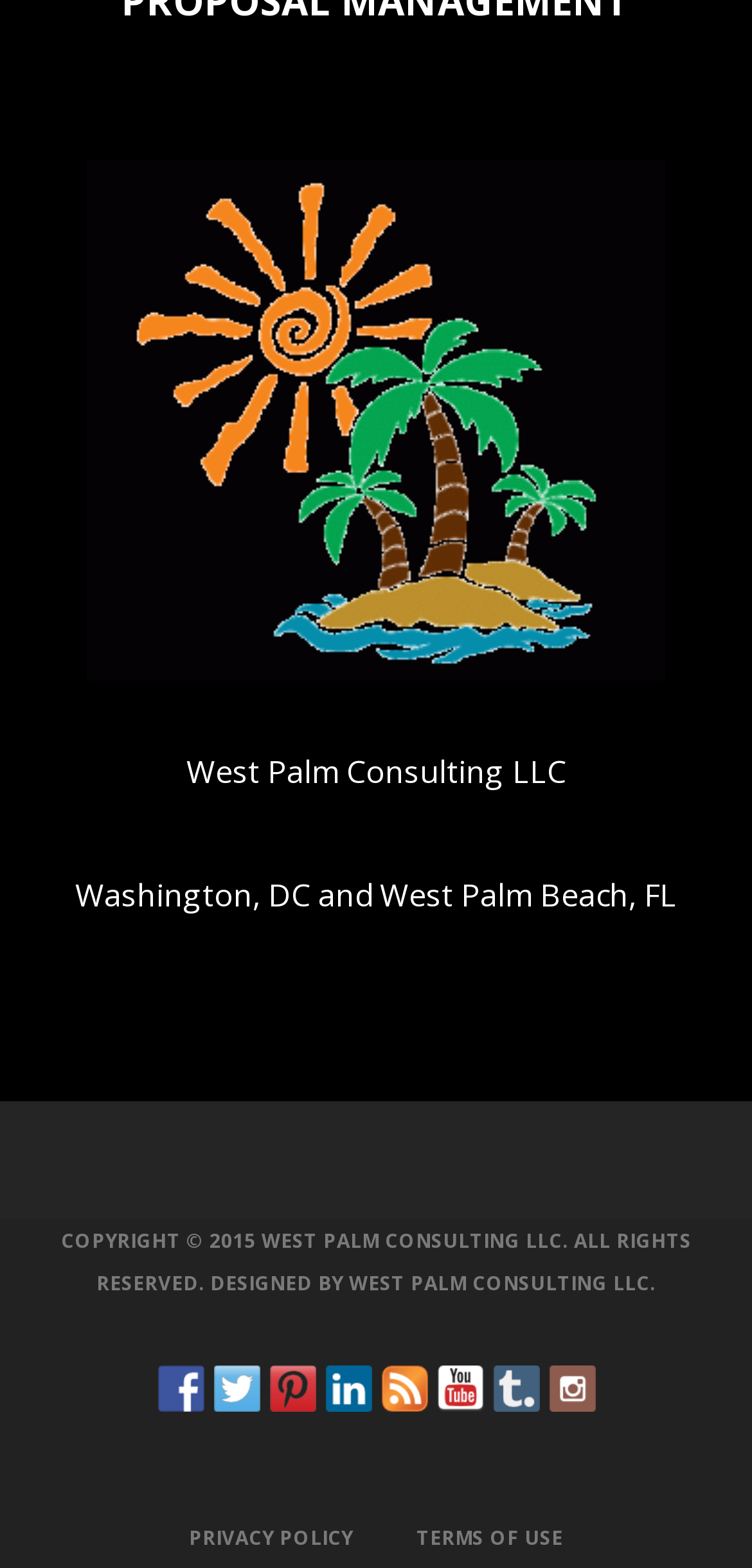Given the description "accept", determine the bounding box of the corresponding UI element.

None